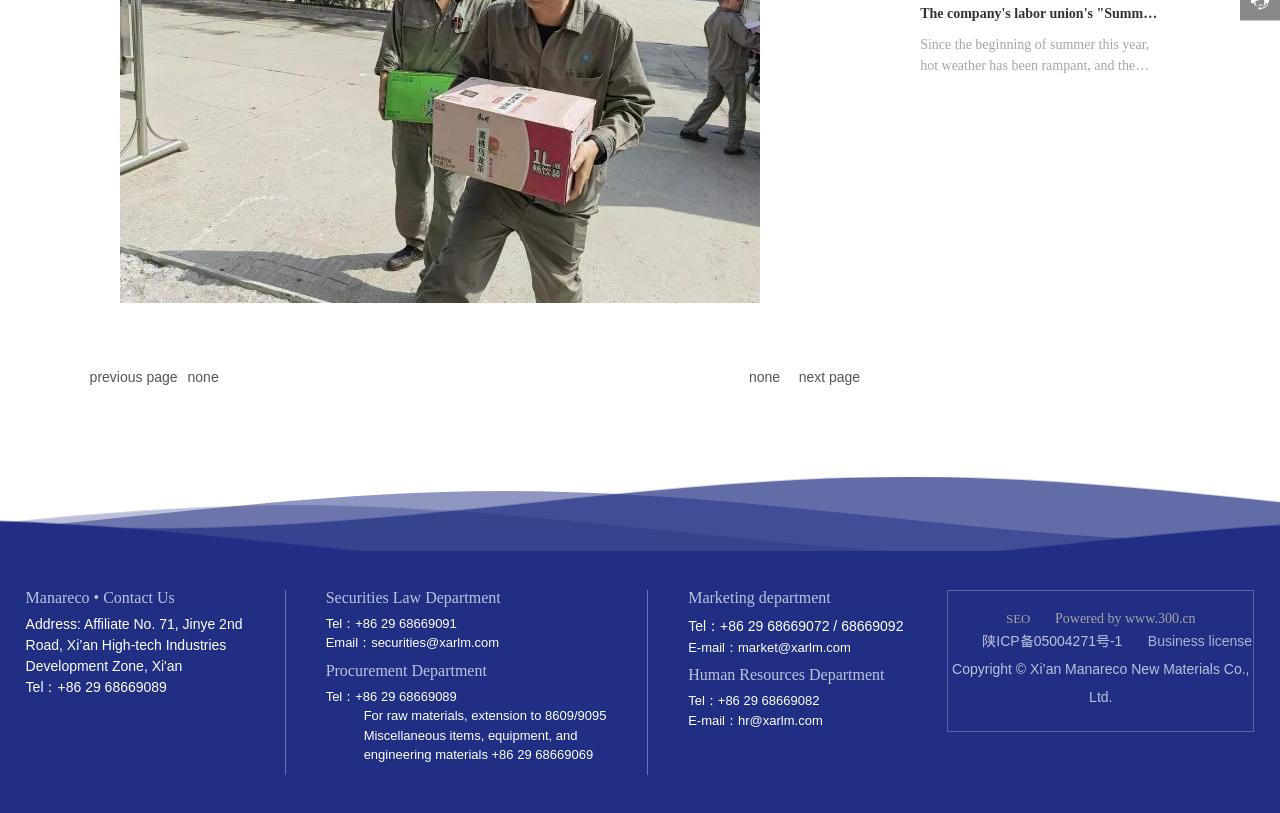Please find the bounding box for the UI element described by: "none".

[0.147, 0.454, 0.171, 0.474]